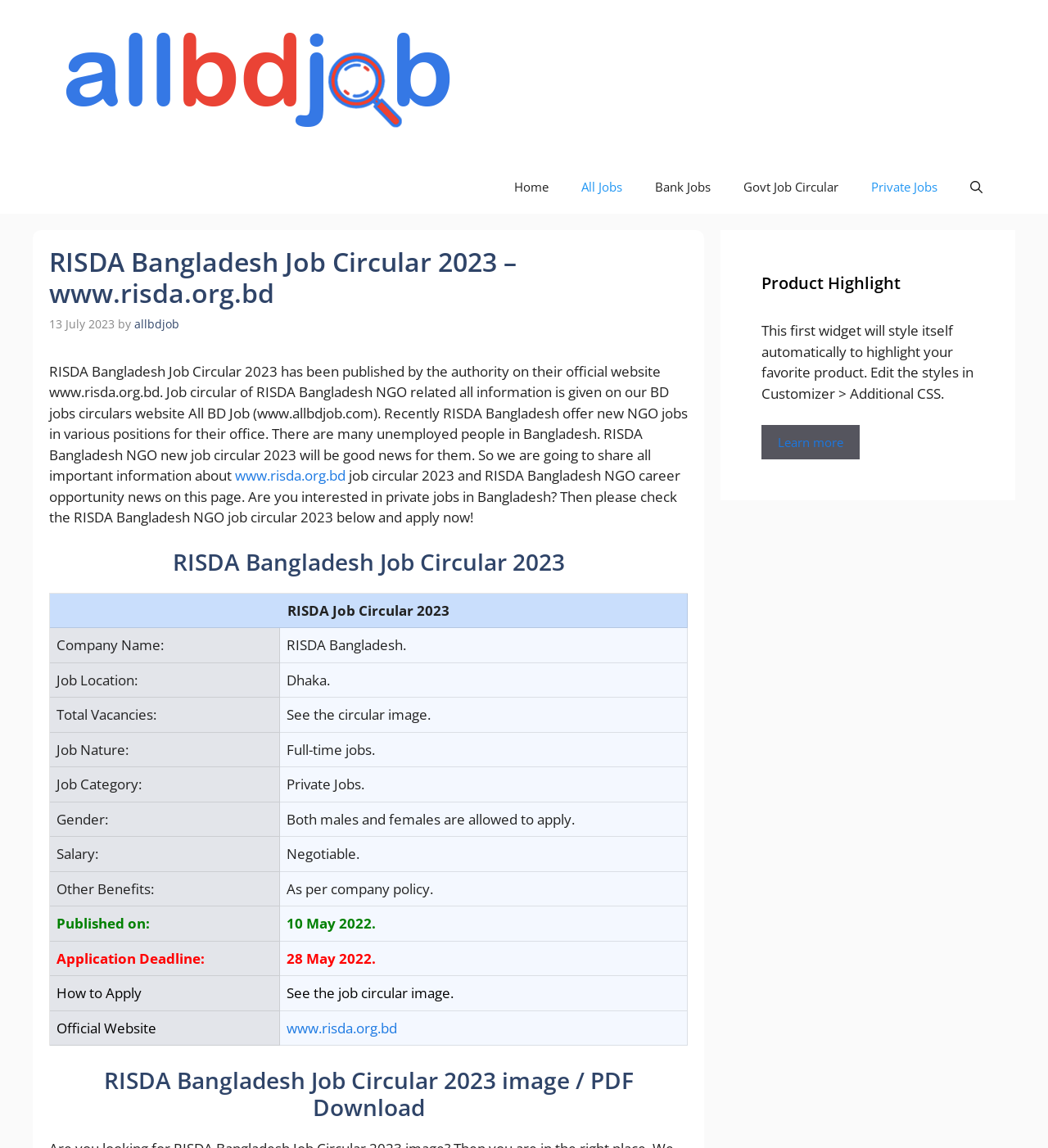Find the bounding box coordinates of the clickable element required to execute the following instruction: "Visit the 'All BD Job' website". Provide the coordinates as four float numbers between 0 and 1, i.e., [left, top, right, bottom].

[0.062, 0.06, 0.43, 0.077]